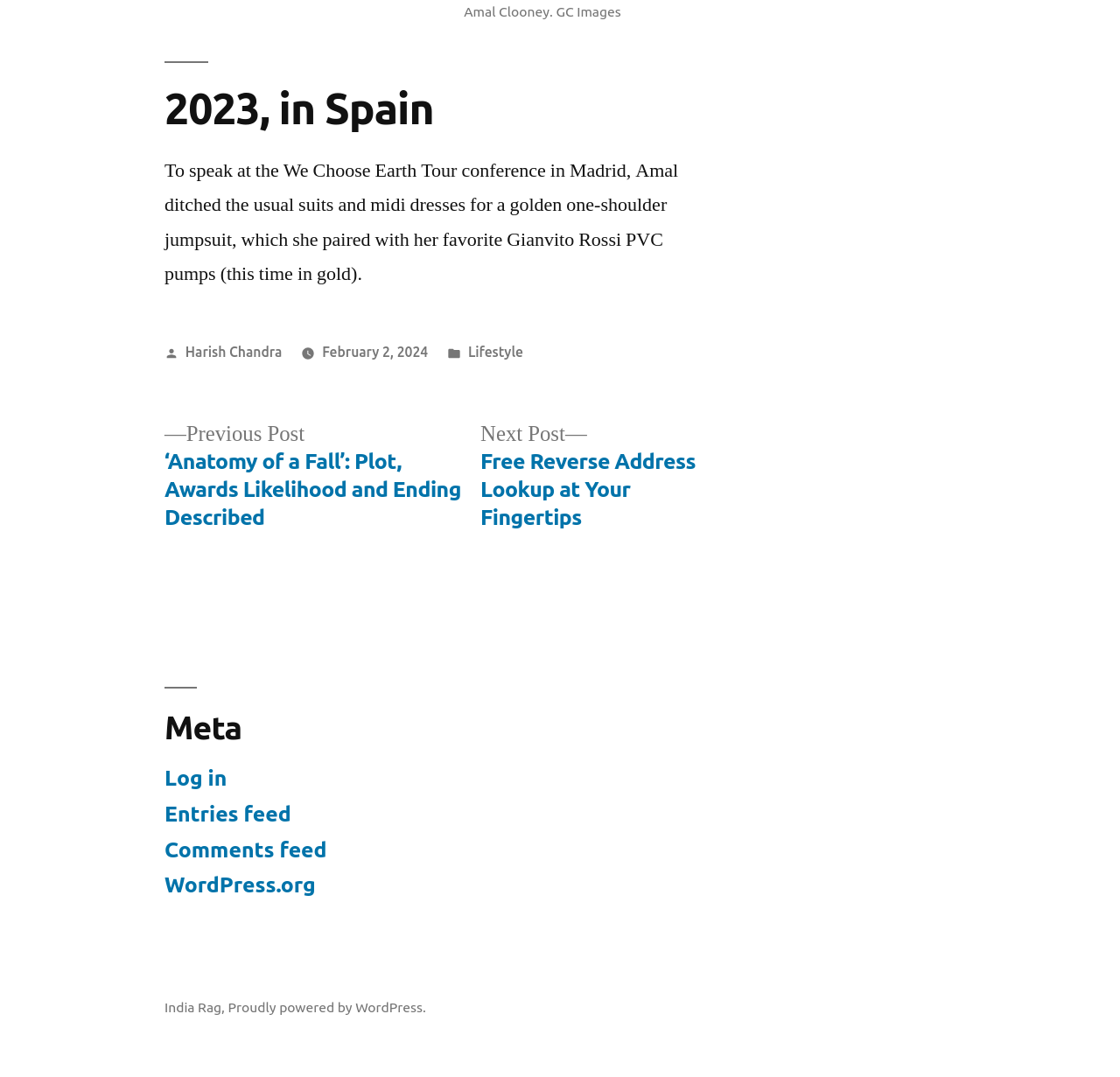Identify the bounding box coordinates for the UI element described as follows: Lifestyle. Use the format (top-left x, top-left y, bottom-right x, bottom-right y) and ensure all values are floating point numbers between 0 and 1.

[0.418, 0.319, 0.467, 0.334]